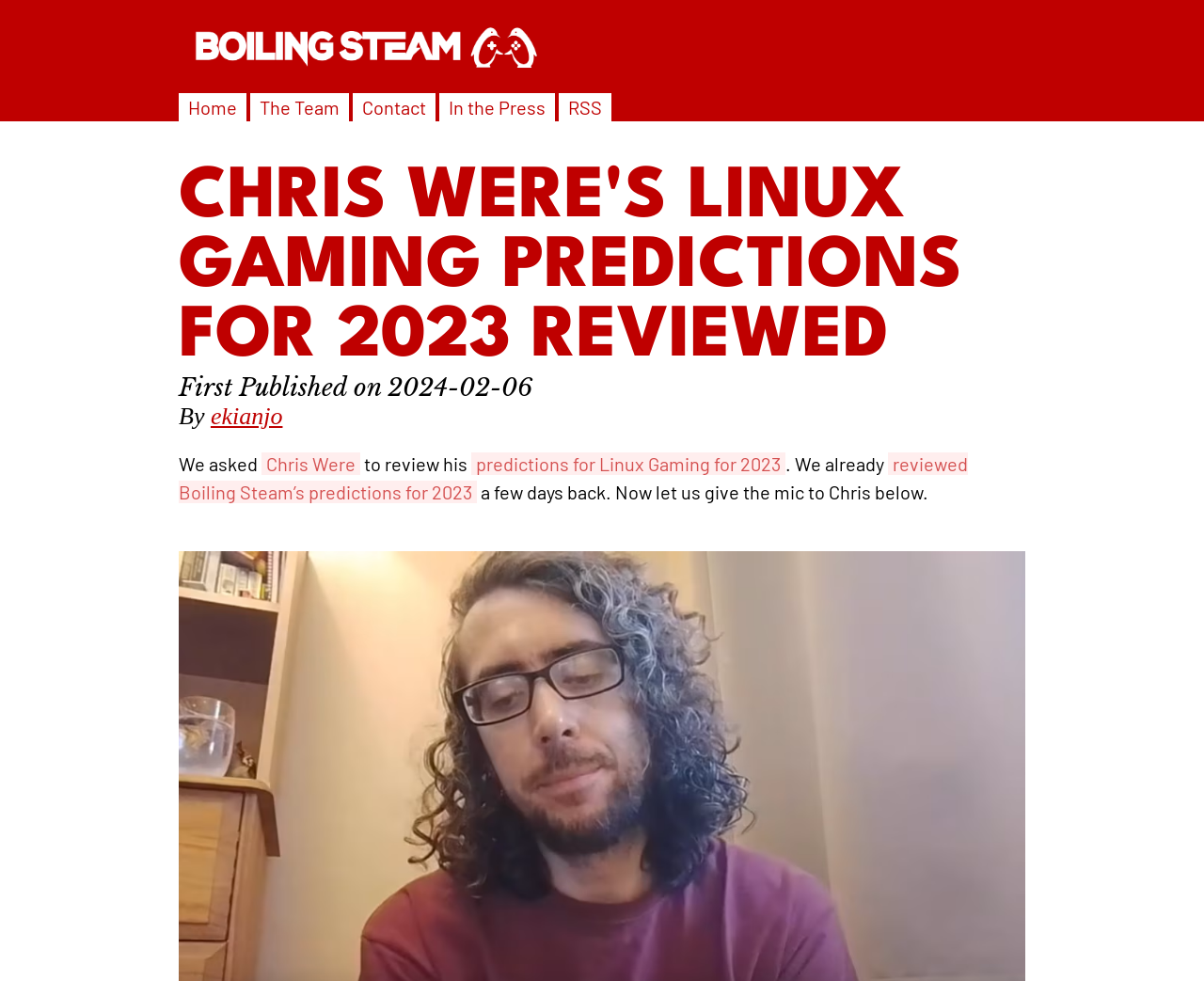Who is the author of the current article?
Please answer the question with a detailed response using the information from the screenshot.

I found the text 'By ekianjo' which indicates that ekianjo is the author of the current article.